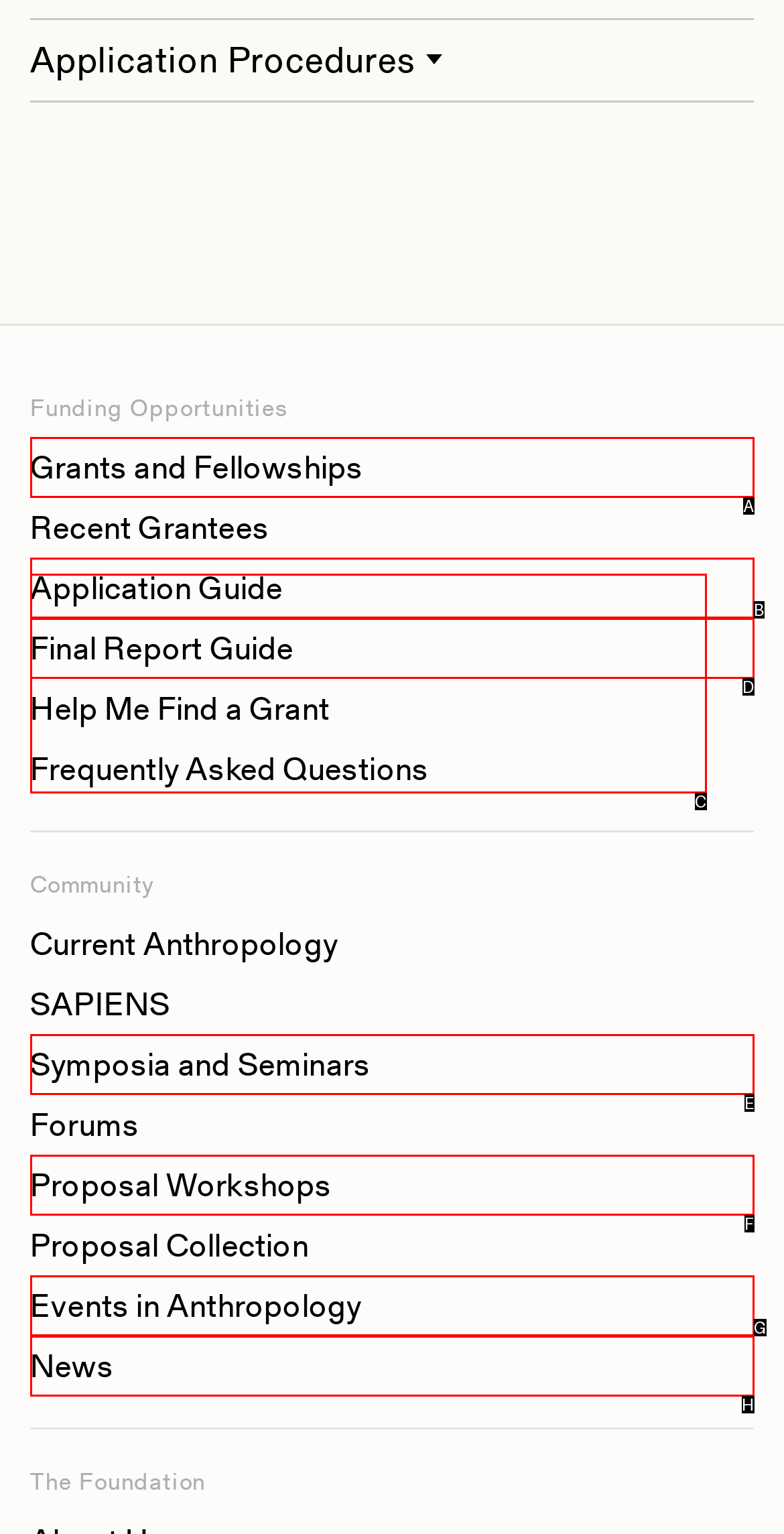Determine which HTML element fits the description: Events in Anthropology. Answer with the letter corresponding to the correct choice.

G